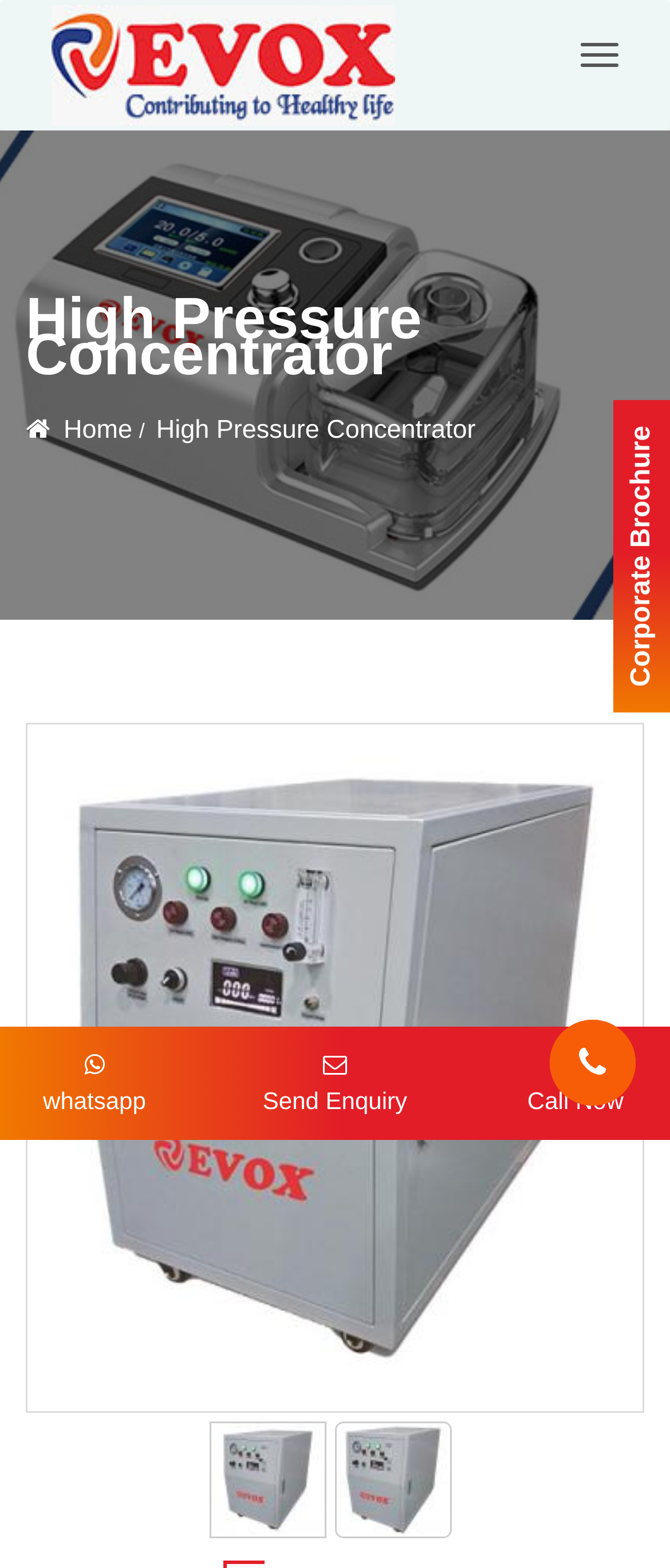Identify the bounding box of the HTML element described as: "whatsapp".

[0.064, 0.67, 0.218, 0.711]